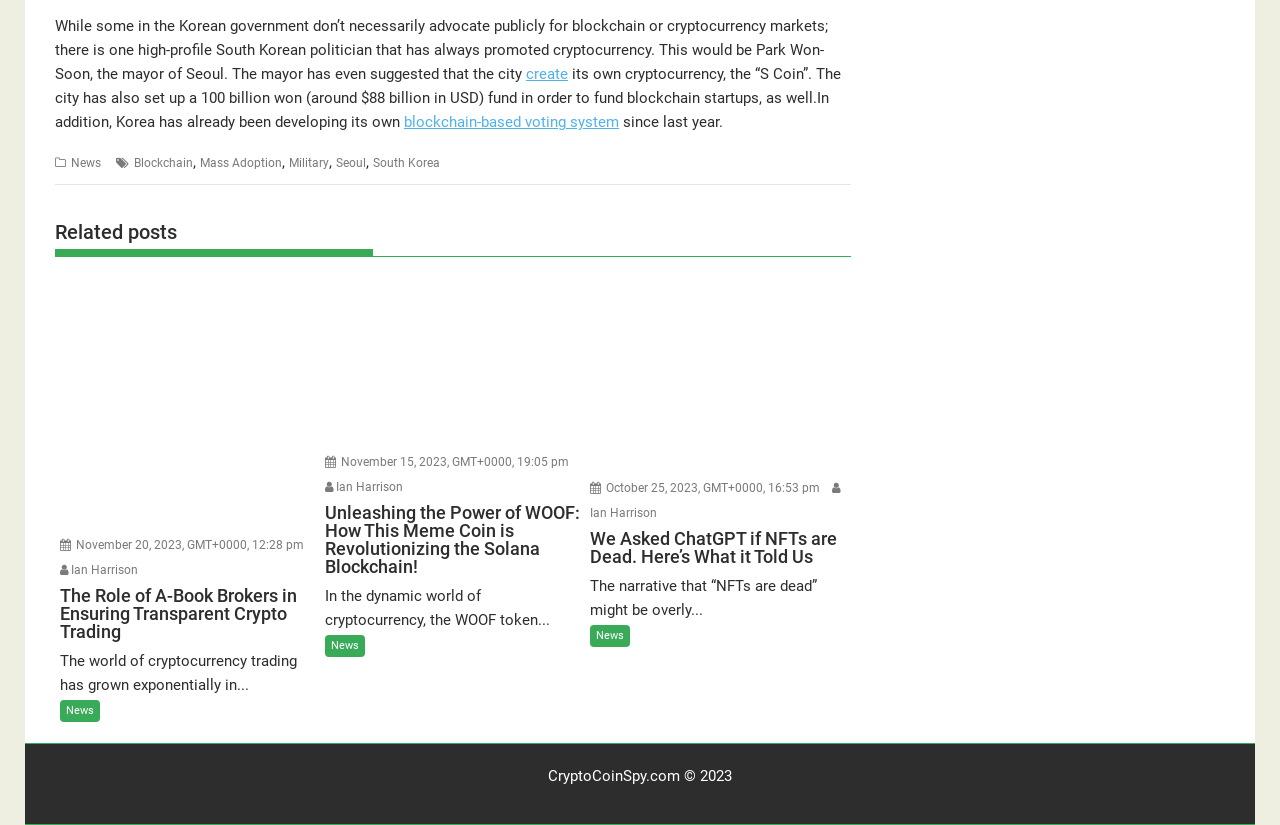What is the topic of the article below the first related post?
Please provide a detailed answer to the question.

The article below the first related post is titled 'The Role of A-Book Brokers in Ensuring Transparent Crypto Trading', which discusses the importance of transparent trading in the cryptocurrency market.